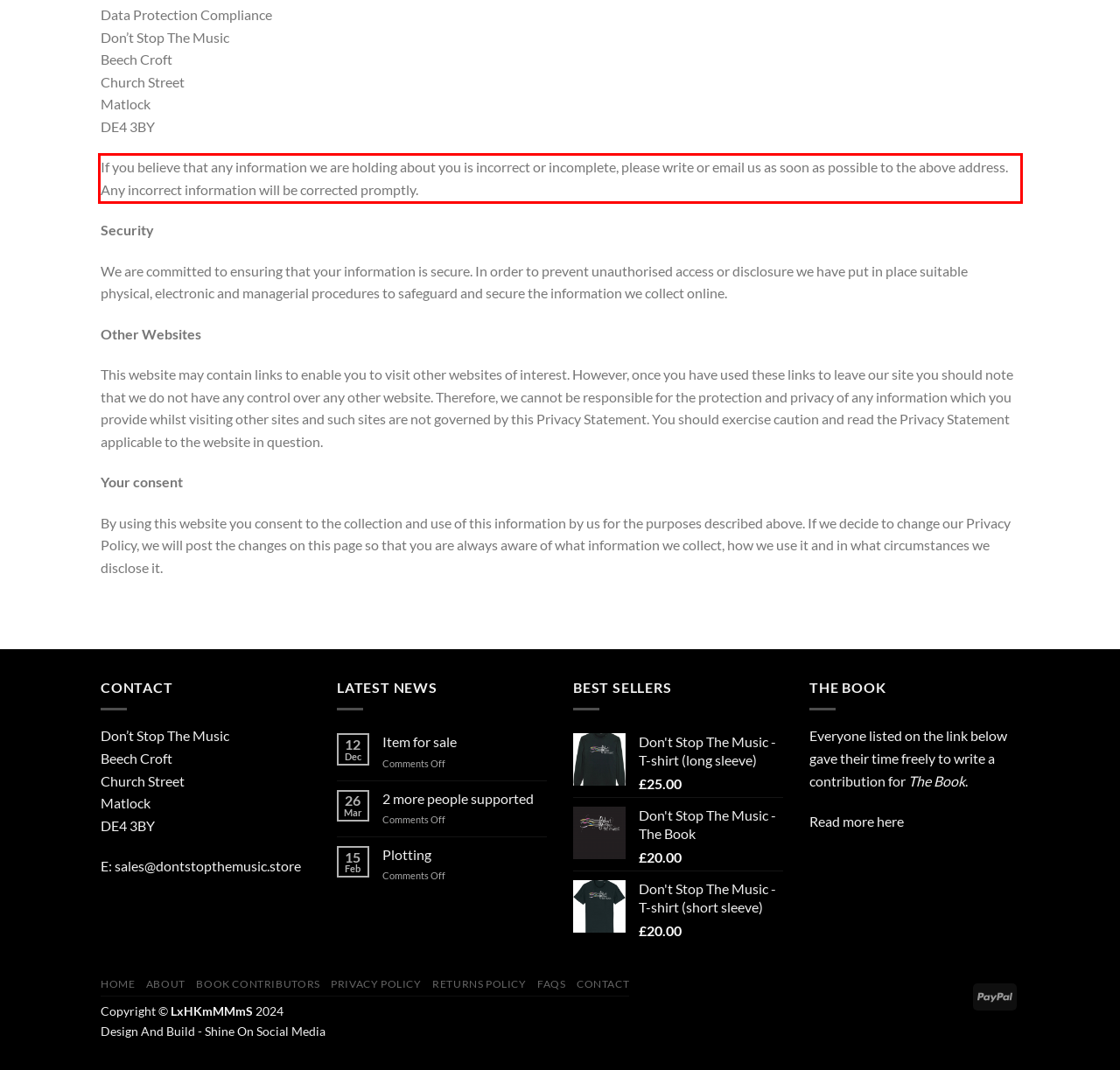There is a UI element on the webpage screenshot marked by a red bounding box. Extract and generate the text content from within this red box.

If you believe that any information we are holding about you is incorrect or incomplete, please write or email us as soon as possible to the above address. Any incorrect information will be corrected promptly.